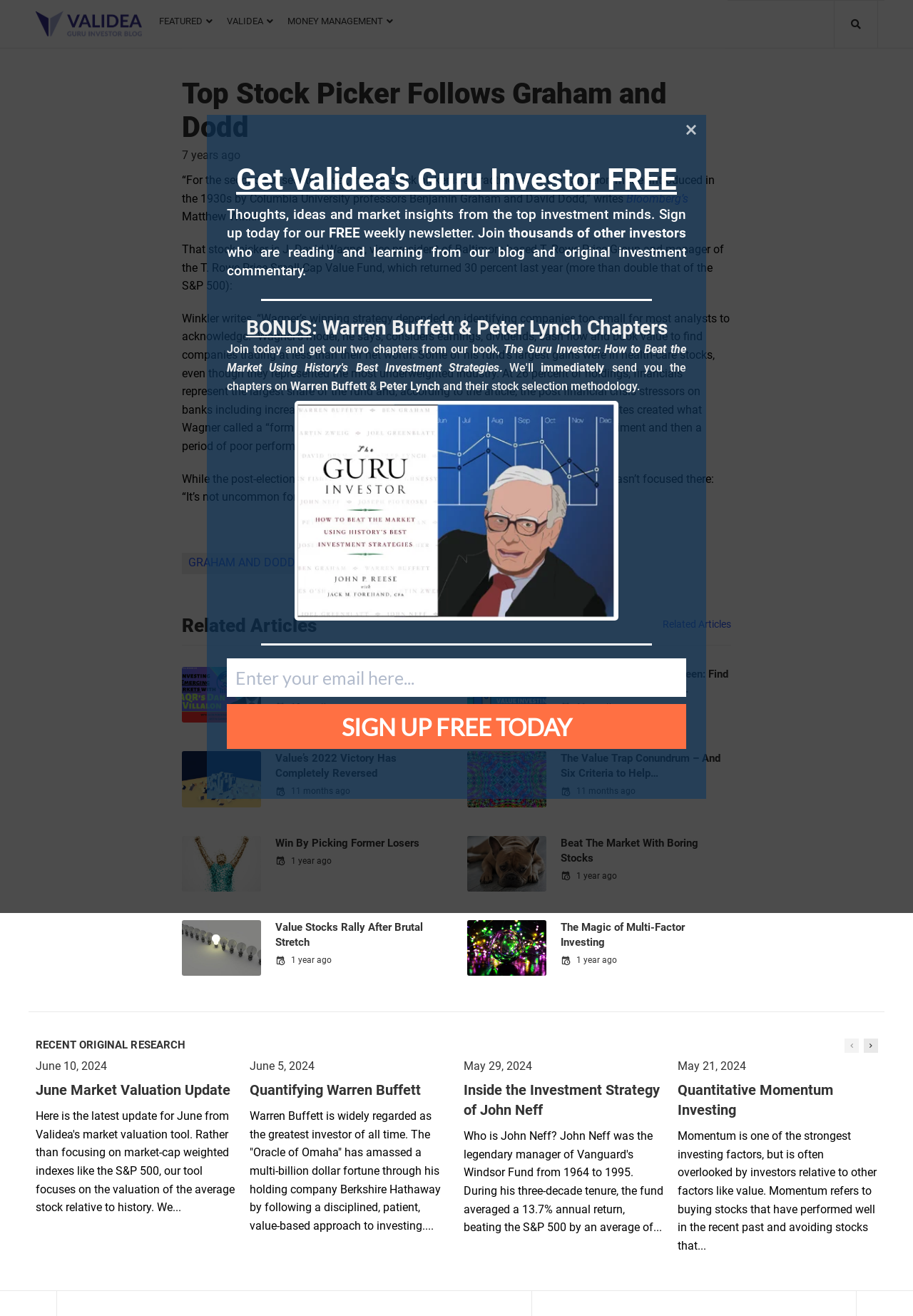Determine the bounding box coordinates of the element that should be clicked to execute the following command: "Read the article 'Top Stock Picker Follows Graham and Dodd'".

[0.199, 0.058, 0.801, 0.109]